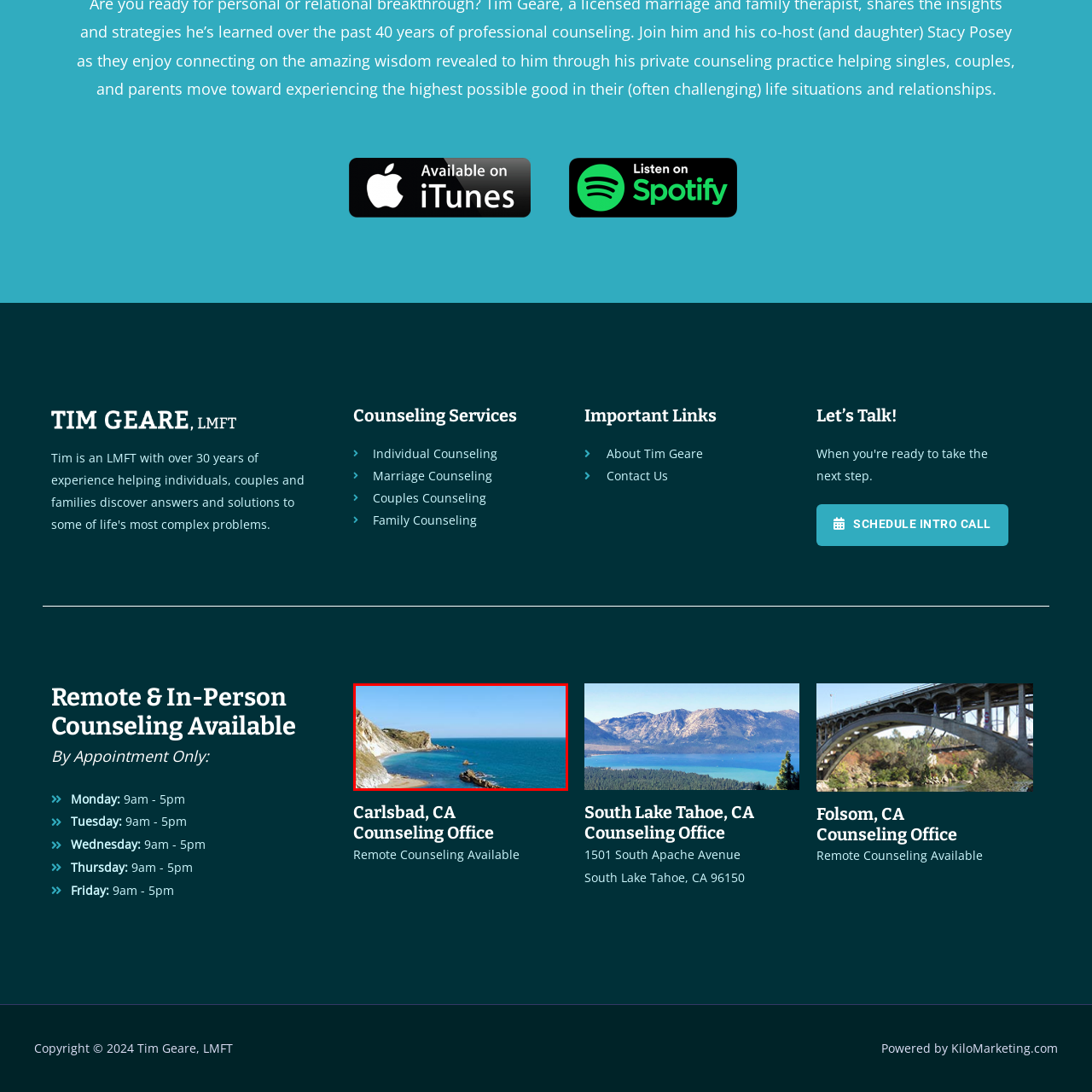Generate a comprehensive caption for the image that is marked by the red border.

The image displays a stunning coastal view, showcasing a serene beach bordered by sandy shores and rocky outcrops. The clear blue waters of the ocean gently lap against the shore, reflecting the vibrant hues of the sky above. The scene is framed by coastal cliffs, adding a dramatic backdrop to the tranquil setting—perfect for evoking feelings of peace and relaxation. The image captures the essence of a picturesque seaside retreat, ideal for anyone seeking a moment of respite by the ocean.